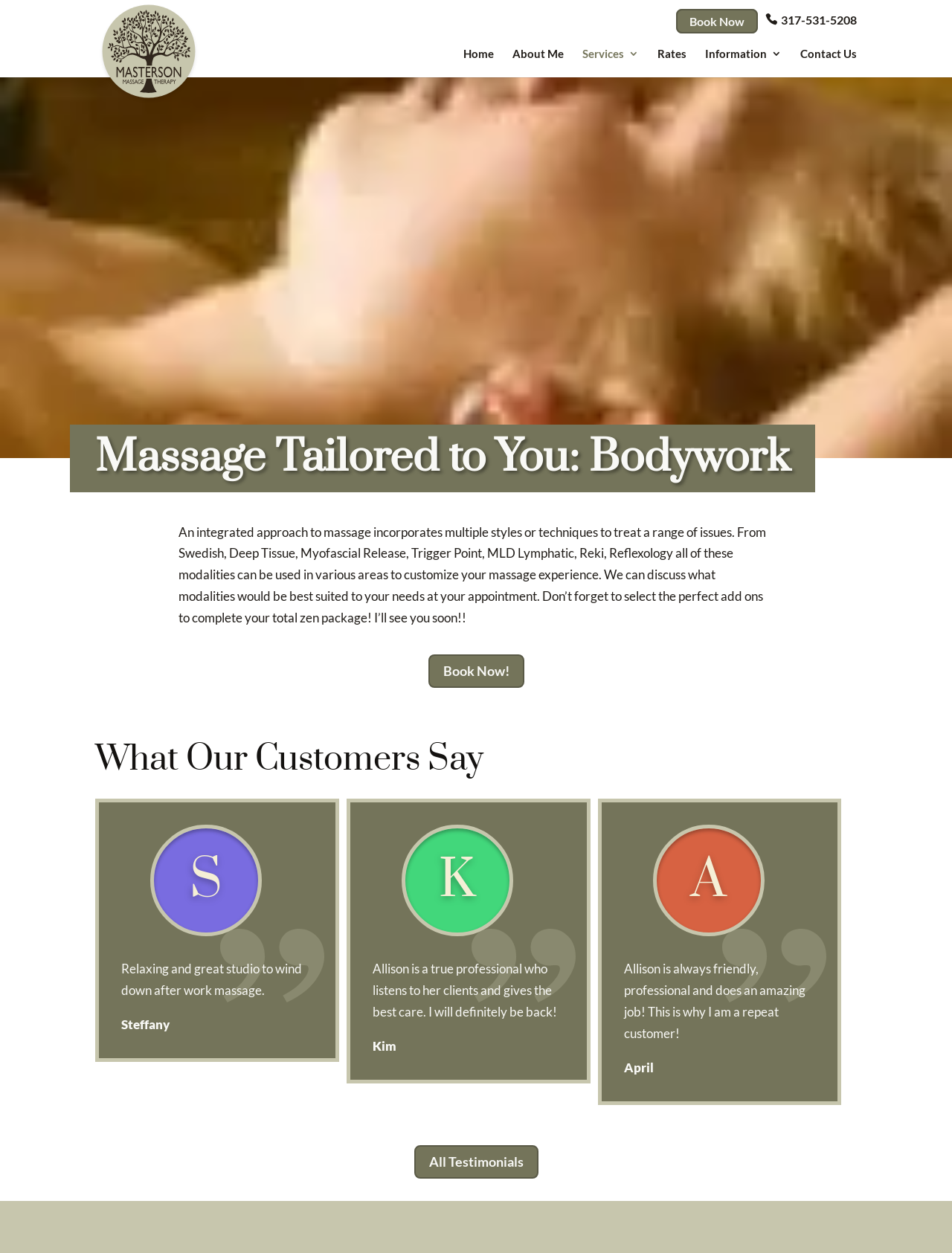Please identify the bounding box coordinates of the region to click in order to complete the given instruction: "View the 'Services' page". The coordinates should be four float numbers between 0 and 1, i.e., [left, top, right, bottom].

[0.612, 0.039, 0.671, 0.062]